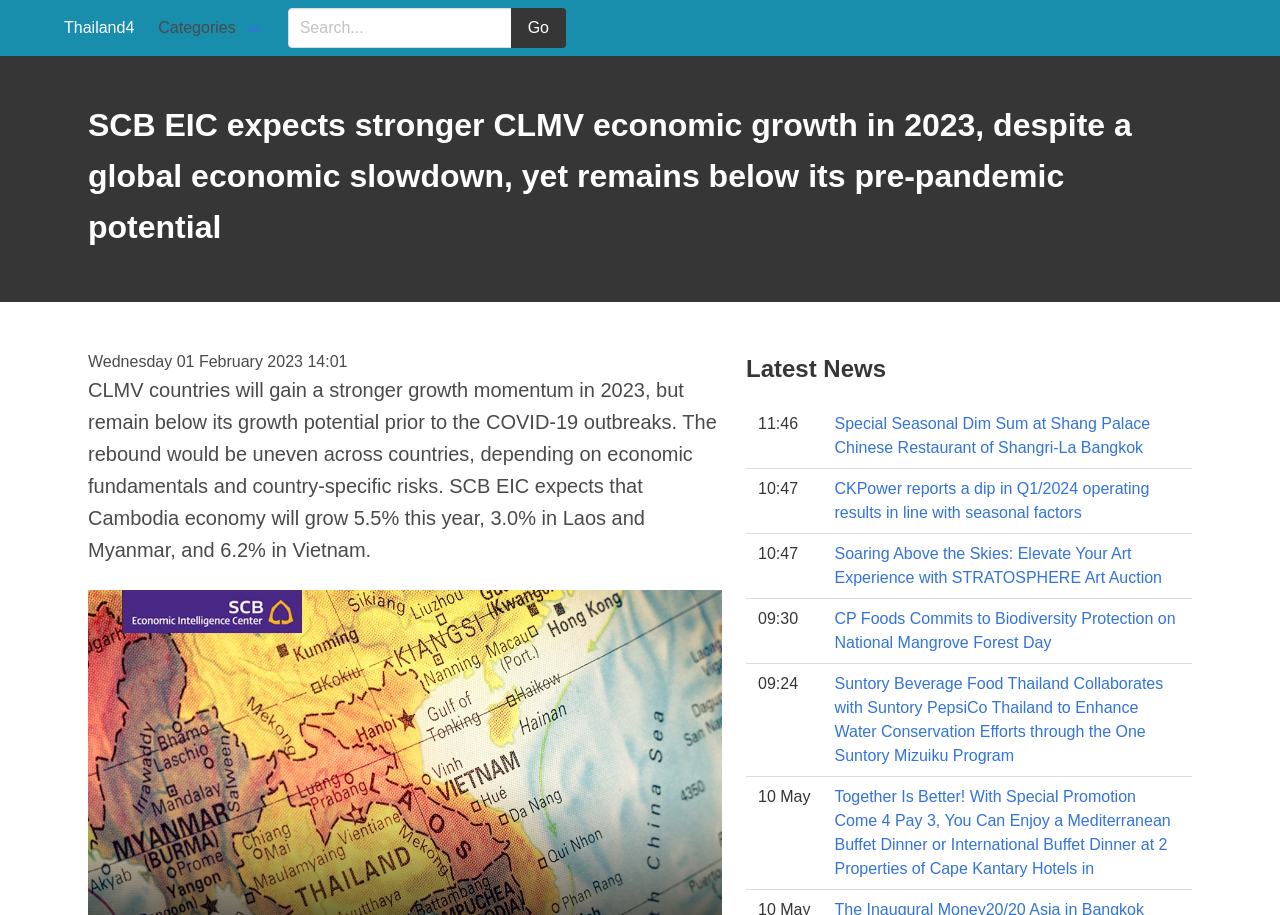Show the bounding box coordinates for the HTML element as described: "Go".

[0.399, 0.009, 0.442, 0.052]